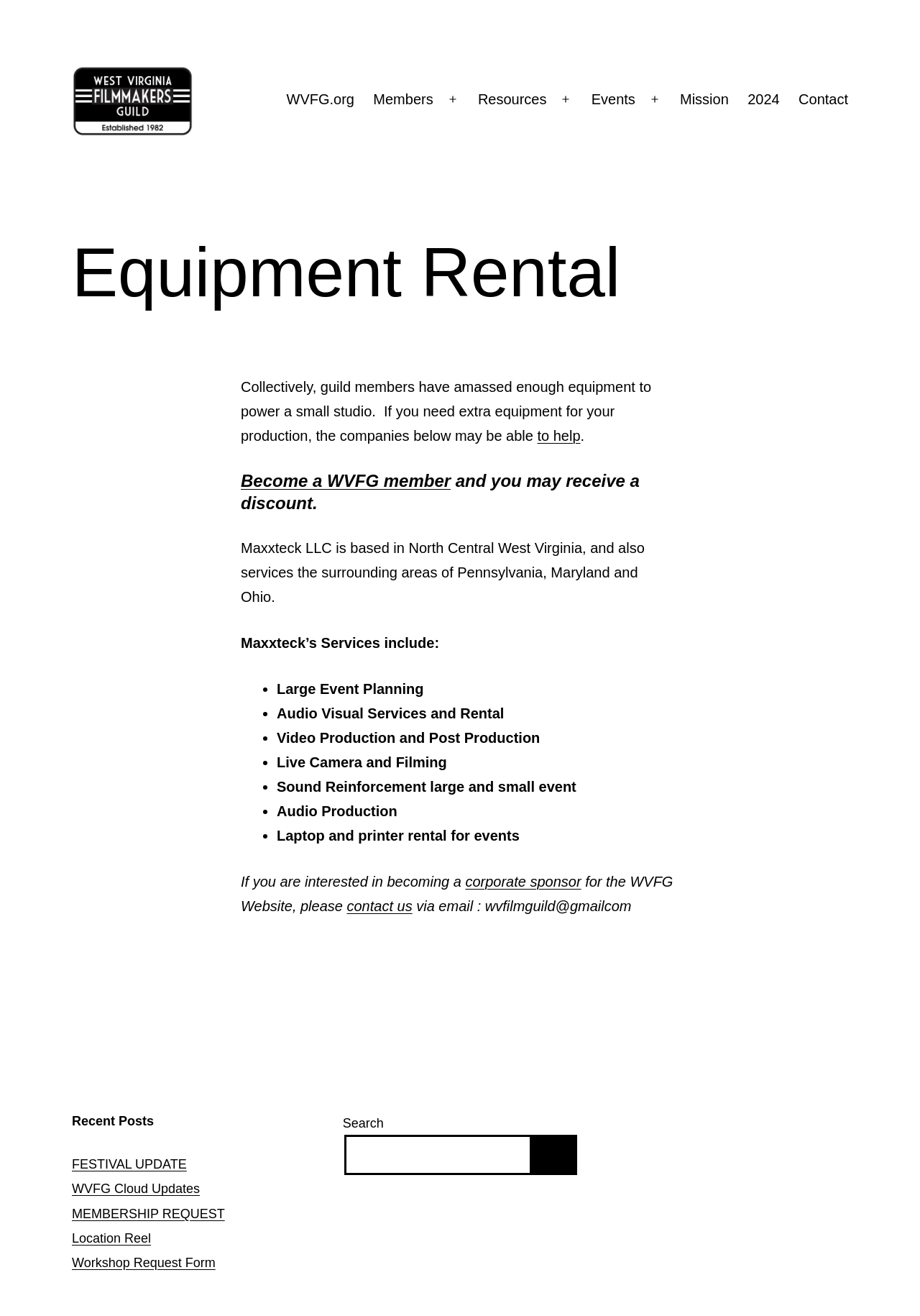Please mark the bounding box coordinates of the area that should be clicked to carry out the instruction: "Open the primary menu".

[0.475, 0.062, 0.509, 0.09]